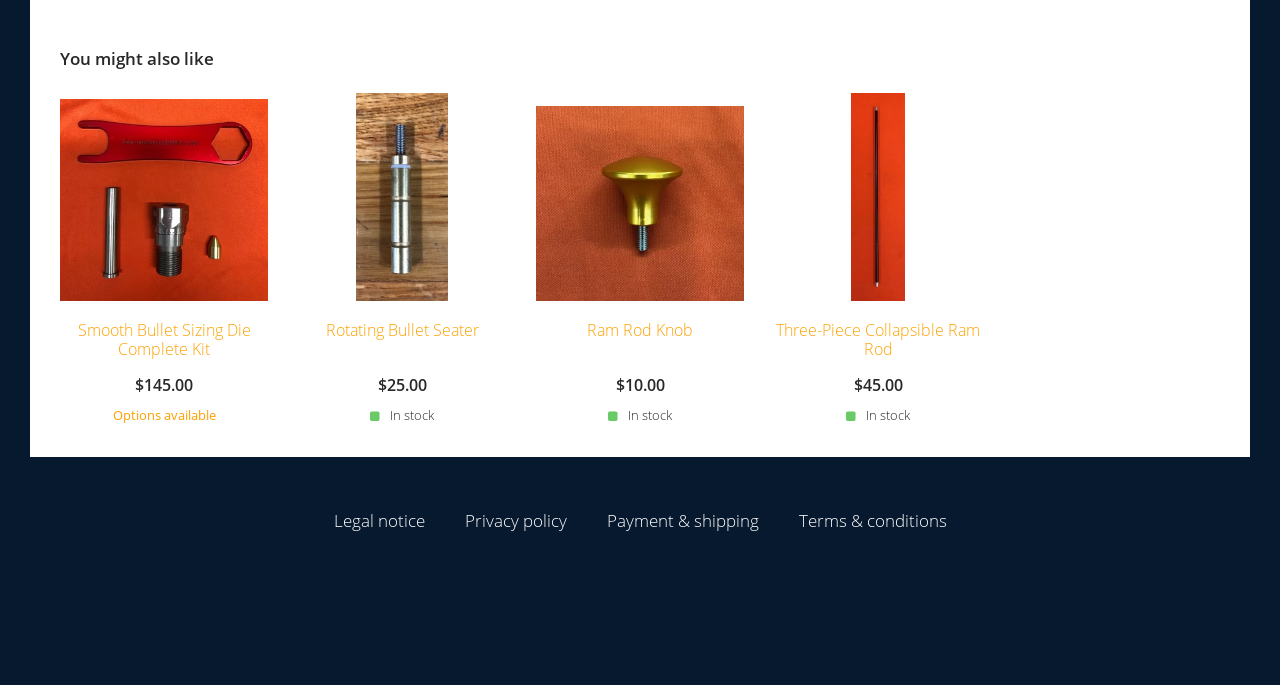Please identify the coordinates of the bounding box that should be clicked to fulfill this instruction: "Read the Legal notice".

[0.261, 0.743, 0.332, 0.777]